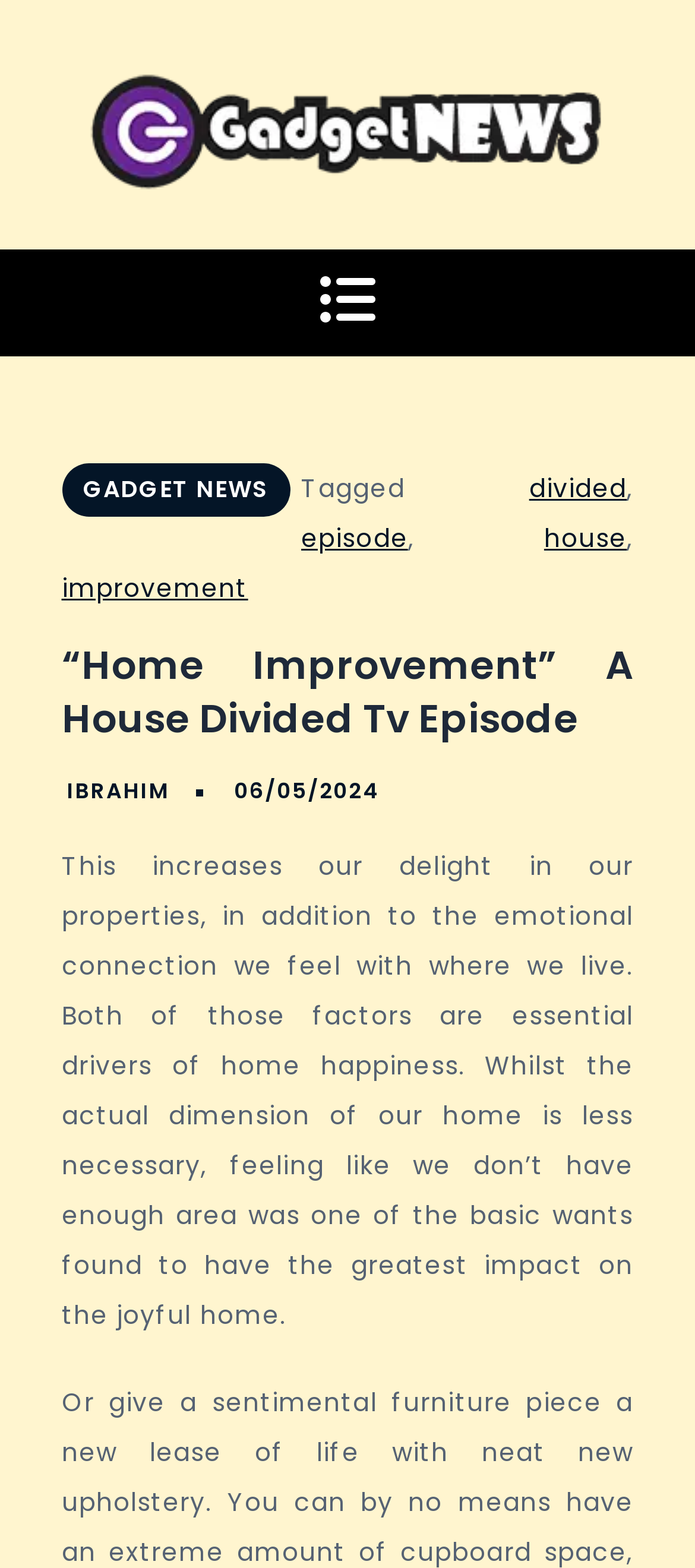Give the bounding box coordinates for the element described as: "Gadget News".

[0.088, 0.295, 0.418, 0.33]